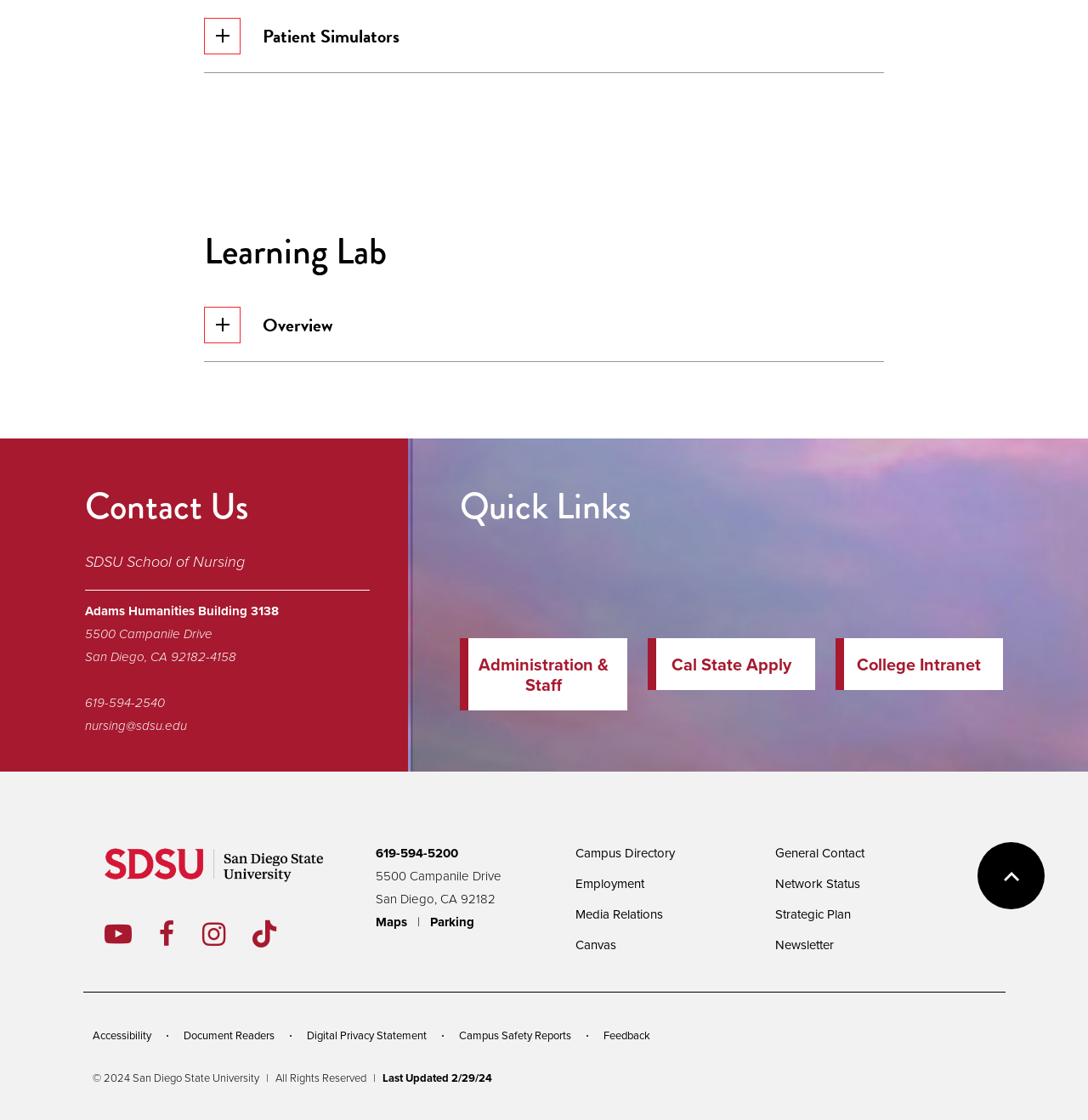Please specify the bounding box coordinates of the clickable section necessary to execute the following command: "Contact SDSU School of Nursing".

[0.078, 0.492, 0.225, 0.512]